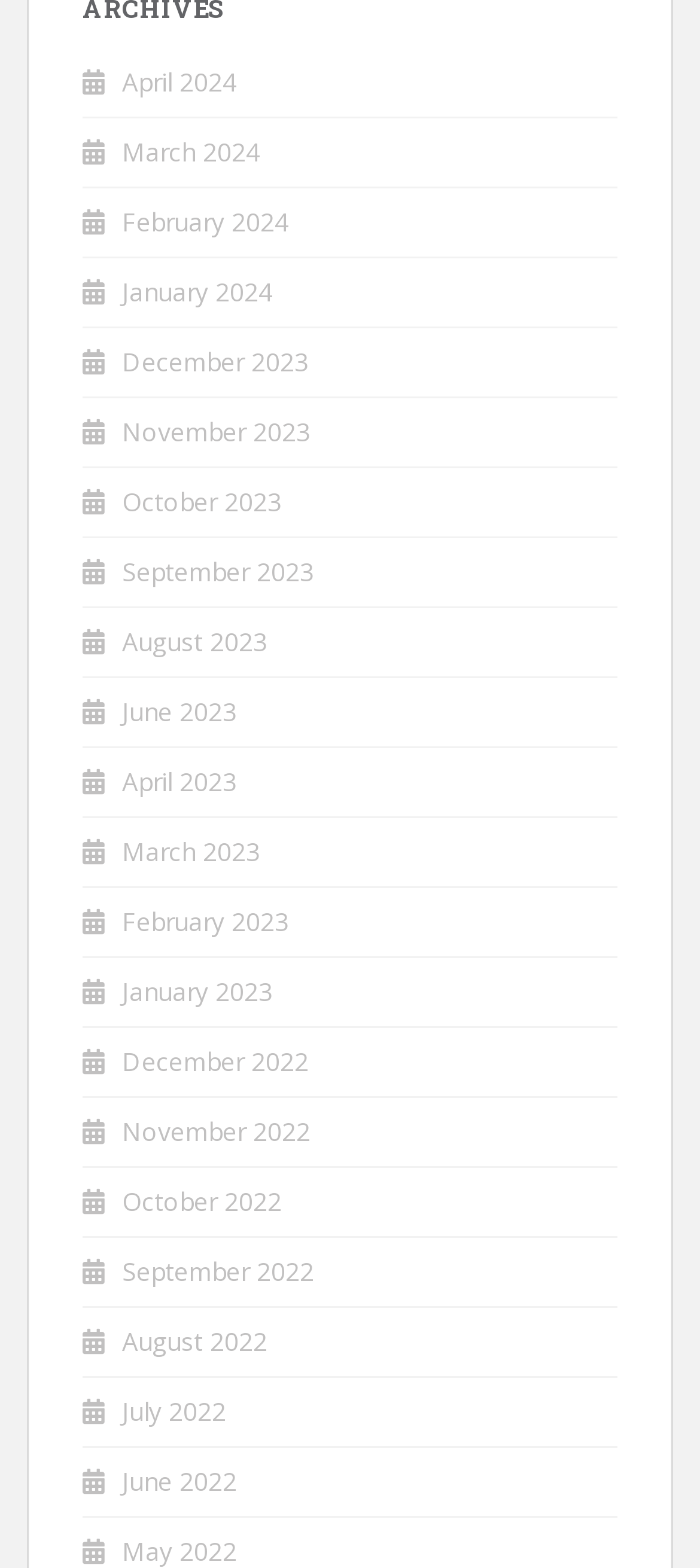Identify the bounding box for the described UI element. Provide the coordinates in (top-left x, top-left y, bottom-right x, bottom-right y) format with values ranging from 0 to 1: October 2022

[0.174, 0.755, 0.403, 0.777]